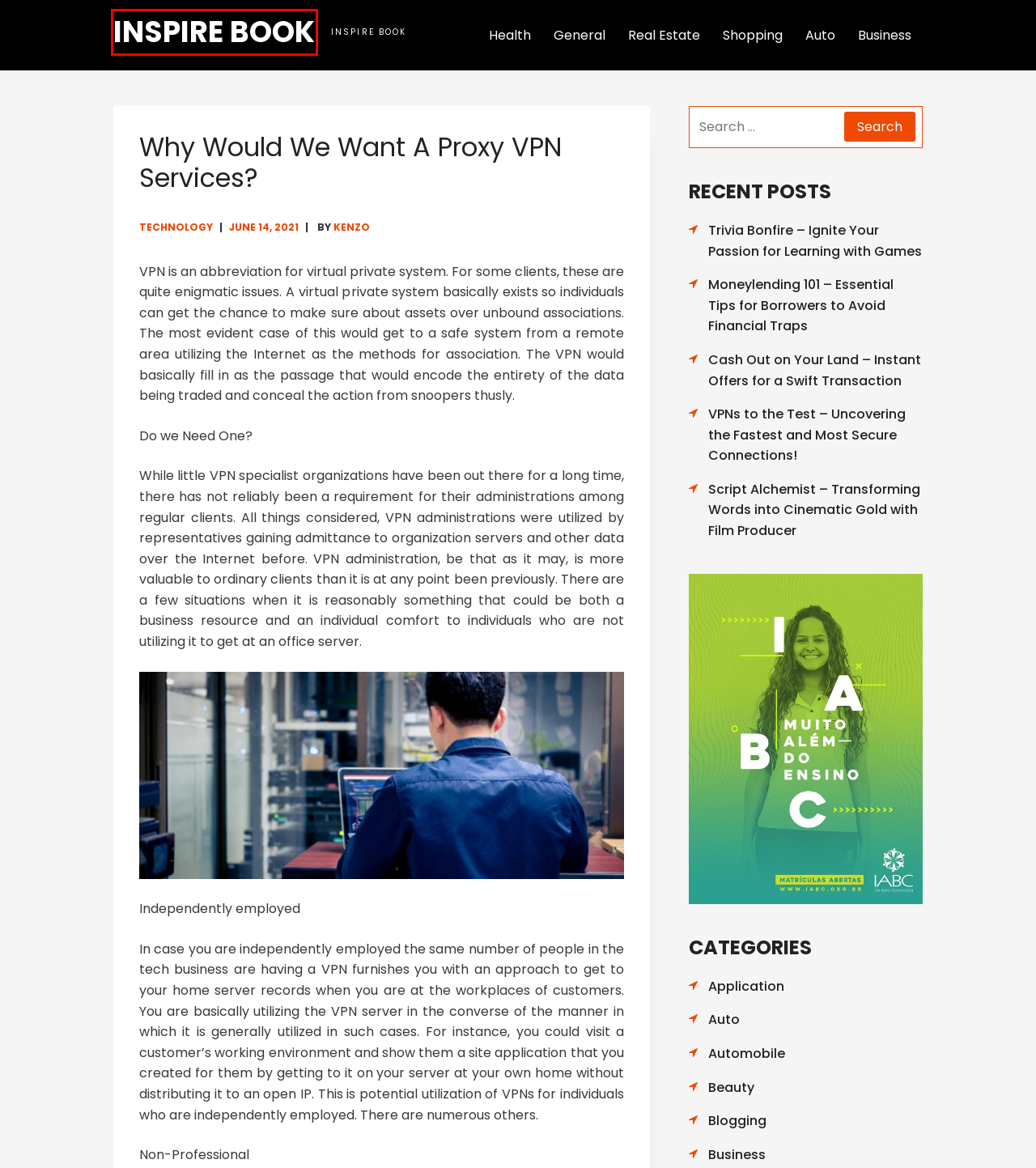Examine the screenshot of the webpage, which has a red bounding box around a UI element. Select the webpage description that best fits the new webpage after the element inside the red bounding box is clicked. Here are the choices:
A. Inspire book – Inspire book
B. Technology – Inspire book
C. Reasons To Use Residential IP Proxies For Scraping Amazon
D. Moneylending 101 – Essential Tips for Borrowers to Avoid Financial Traps – Inspire book
E. Beauty – Inspire book
F. For What Reason Is Lenovo Monitor In Power Saving Mode? – Inspire book
G. Auto – Inspire book
H. Business – Inspire book

A